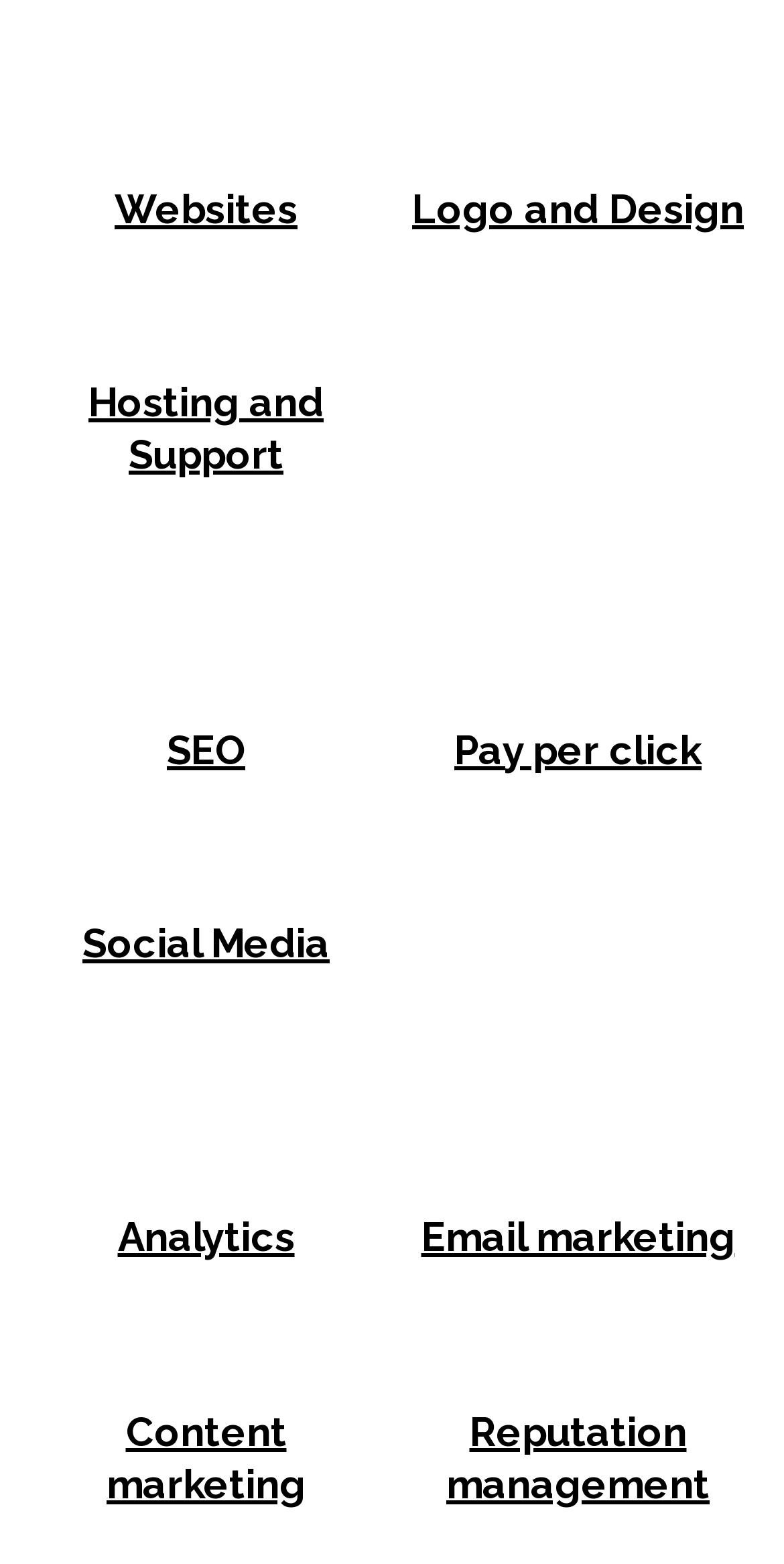Locate the bounding box coordinates of the element's region that should be clicked to carry out the following instruction: "Go to Logo and Design". The coordinates need to be four float numbers between 0 and 1, i.e., [left, top, right, bottom].

[0.526, 0.117, 0.949, 0.15]